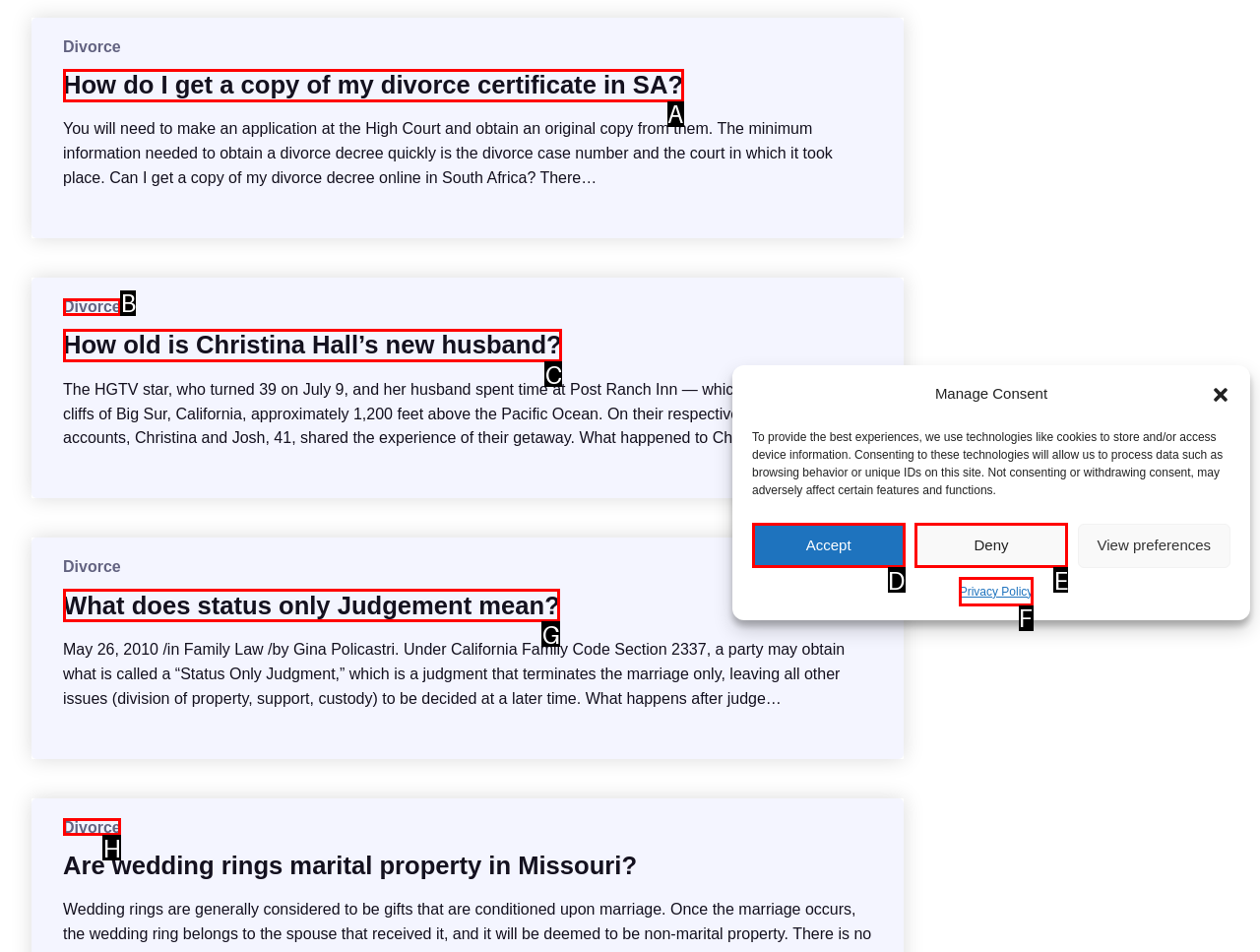Match the HTML element to the description: Divorce. Answer with the letter of the correct option from the provided choices.

H